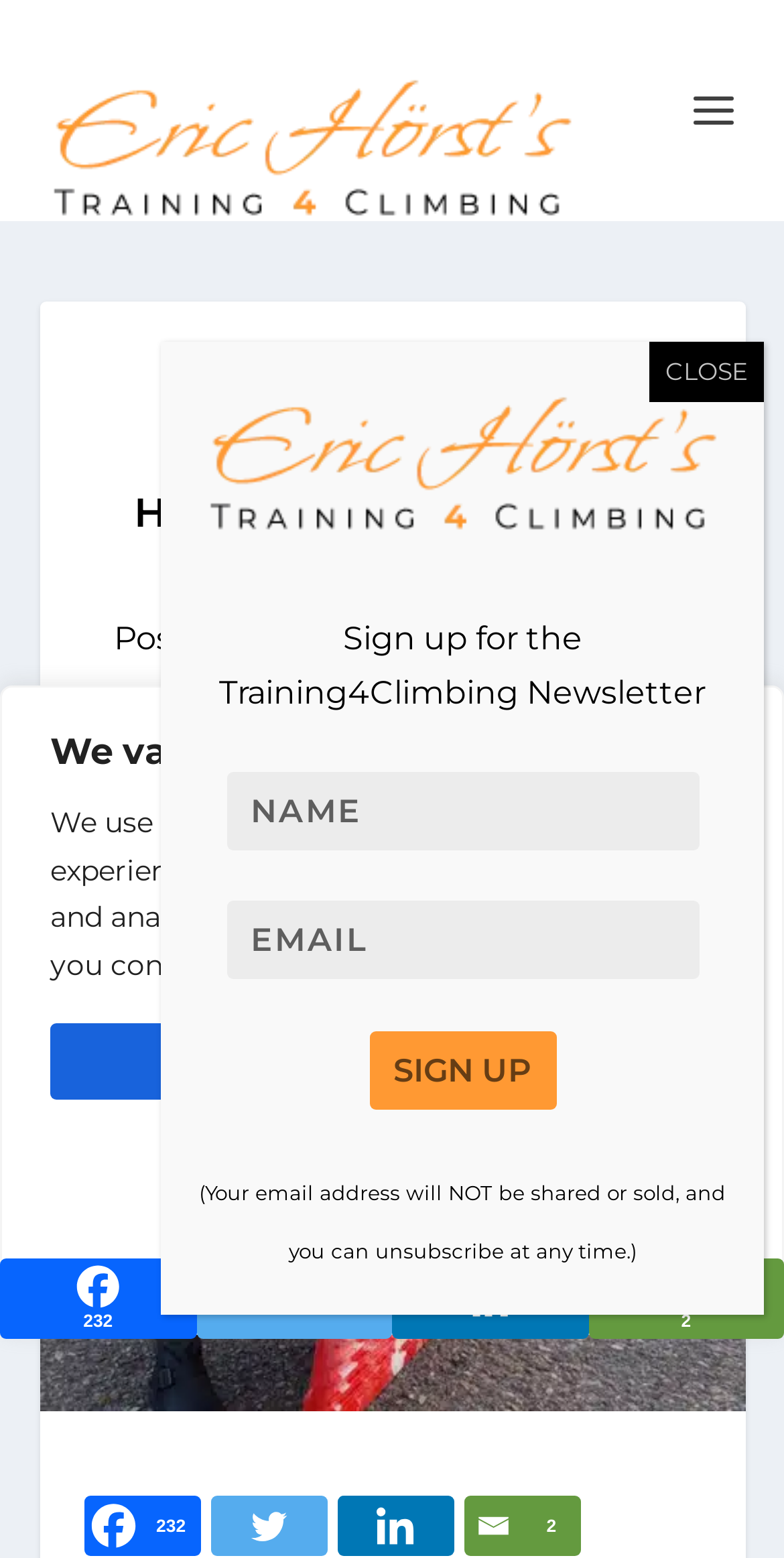Please find the bounding box coordinates of the clickable region needed to complete the following instruction: "View the research article". The bounding box coordinates must consist of four float numbers between 0 and 1, i.e., [left, top, right, bottom].

[0.287, 0.432, 0.479, 0.457]